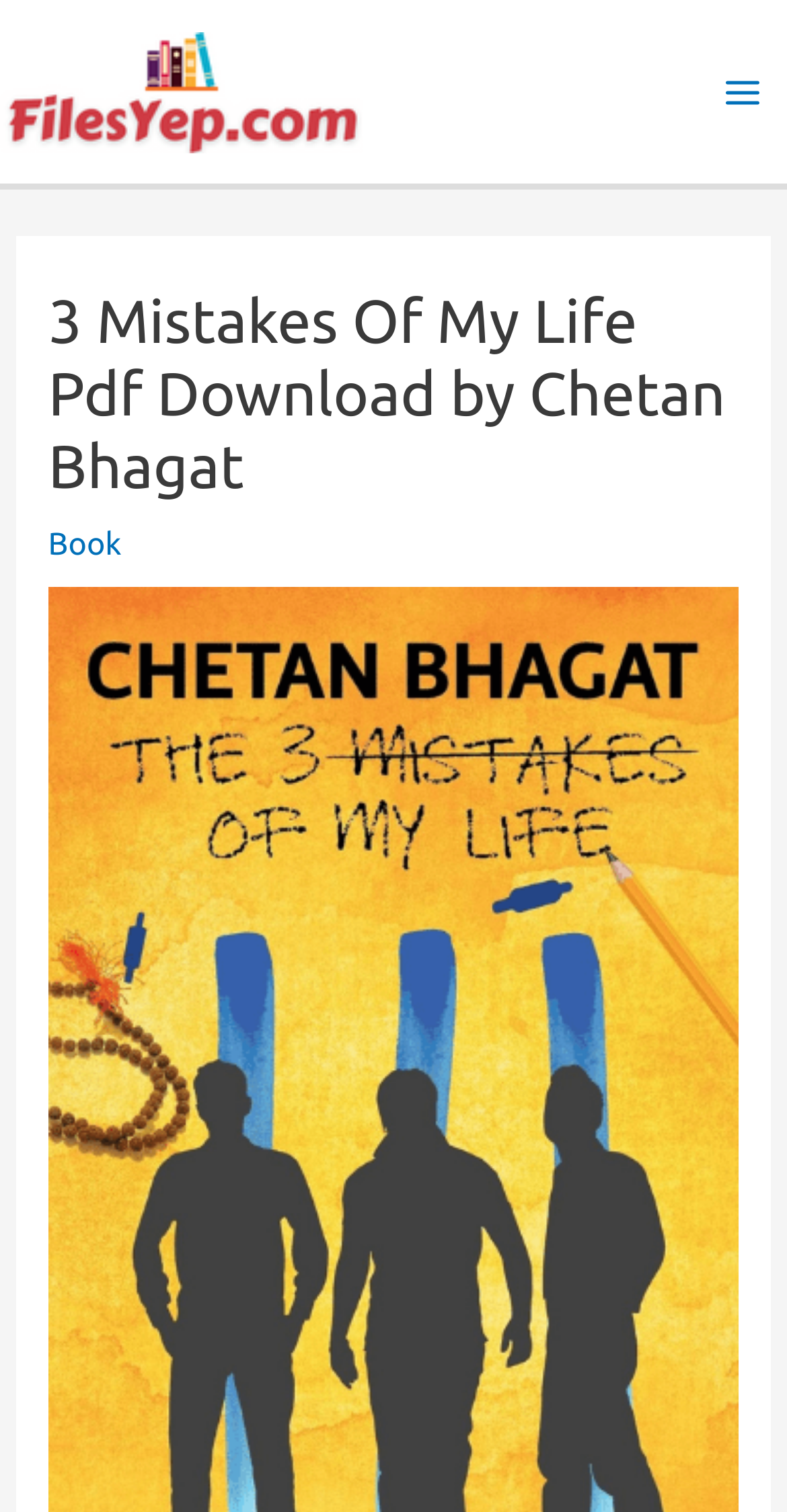For the following element description, predict the bounding box coordinates in the format (top-left x, top-left y, bottom-right x, bottom-right y). All values should be floating point numbers between 0 and 1. Description: Book

[0.061, 0.347, 0.154, 0.37]